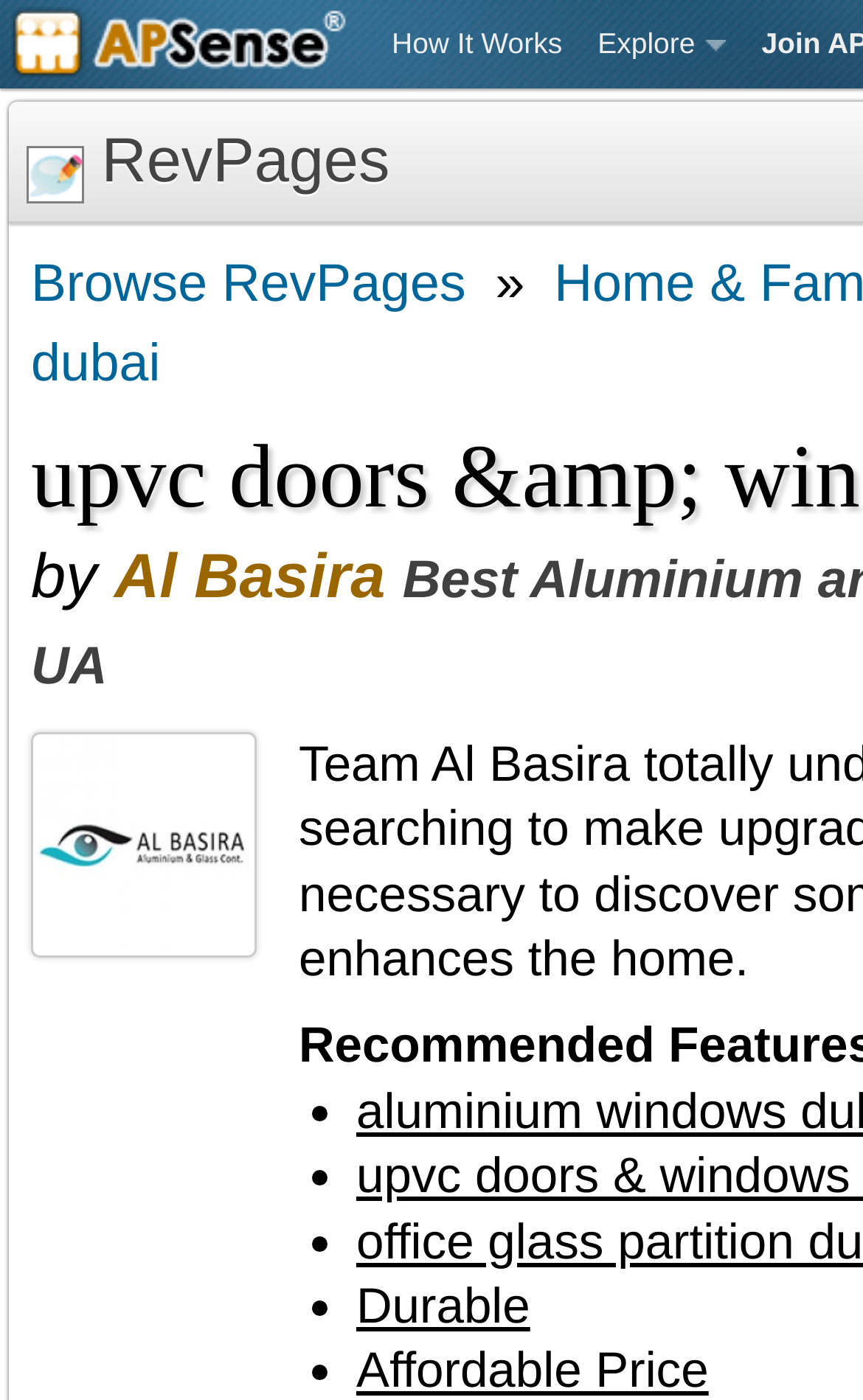What is the second link on the top navigation bar?
Give a single word or phrase as your answer by examining the image.

Explore